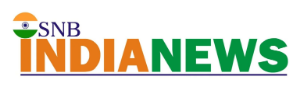Provide an in-depth description of the image.

The image features the logo of "SNB India News," a prominent news outlet dedicated to delivering current events and updates from India. The logo incorporates vibrant colors, with "SNB" displayed in blue, followed by "INDIA" in a bold orange, and "NEWS" in green, effectively reflecting a dynamic and engaging brand identity. This visual representation emphasizes the organization's commitment to providing timely and relevant news coverage that resonates with its audience across various sectors, including business, health, technology, and more.